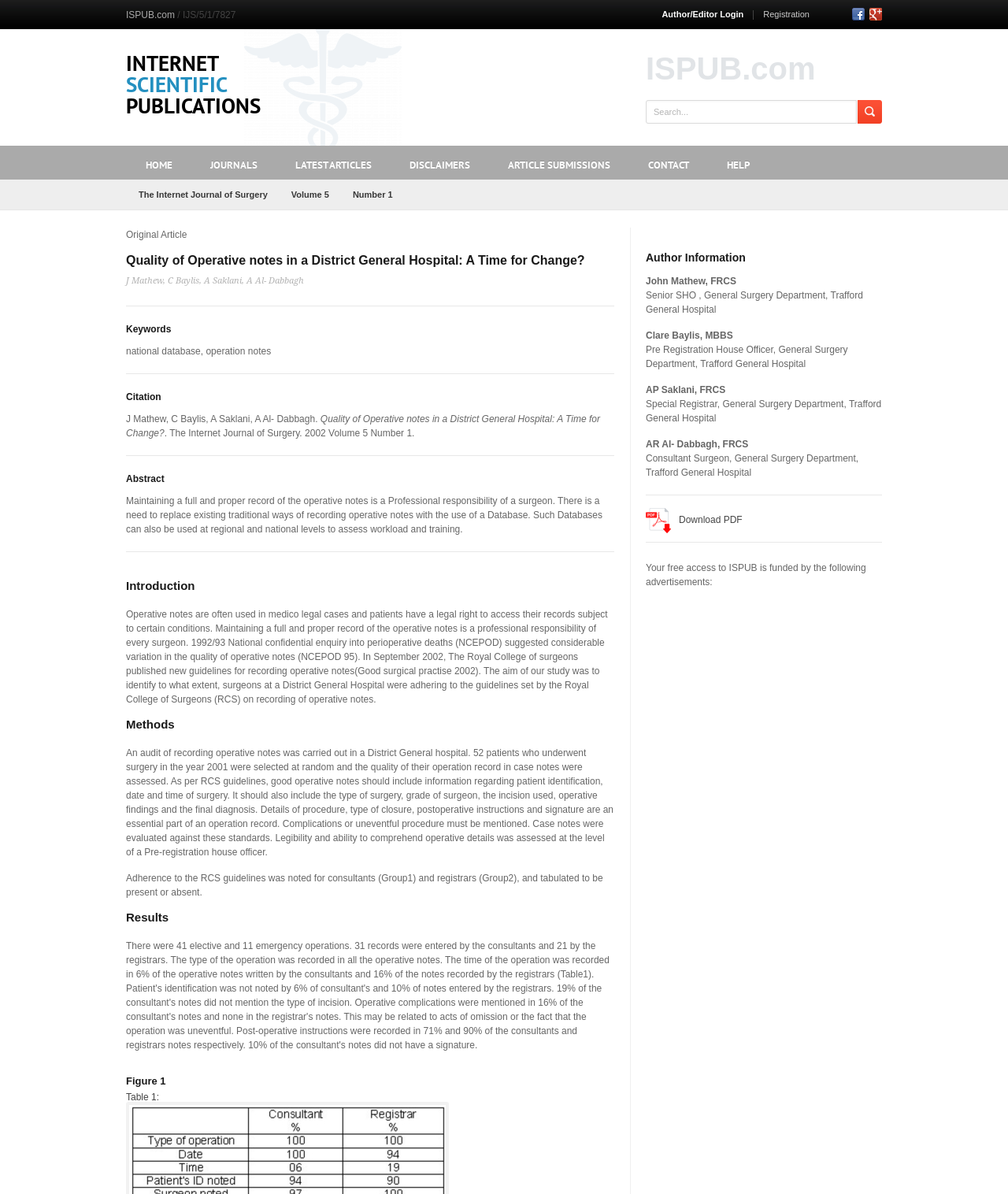Offer a comprehensive description of the webpage’s content and structure.

The webpage is titled "Internet Scientific Publications" and has a prominent link to "ISPUB.com" at the top left corner. Below this, there is a horizontal navigation menu with links to "HOME", "JOURNALS", "LATEST ARTICLES", "DISCLAIMERS", "ARTICLE SUBMISSIONS", "CONTACT", and "HELP". 

On the top right corner, there are links to "Author/Editor Login" and "Registration", followed by social media links to "Facebook" and "Google Plus". A search bar is located below these links, accompanied by a "Search" button.

The main content of the webpage is an article titled "Quality of Operative notes in a District General Hospital: A Time for Change?" with a heading that spans across the top of the content area. The article has several sections, including "Abstract", "Introduction", "Methods", "Results", and "Author Information". 

The "Abstract" section provides a brief summary of the article, while the "Introduction" section discusses the importance of maintaining proper operative notes. The "Methods" section describes an audit of recording operative notes in a District General hospital, and the "Results" section presents the findings of the study.

The "Author Information" section lists the authors of the article, including their names, titles, and affiliations. Below this, there is a link to "Download PDF" and a notice indicating that the free access to ISPUB is funded by advertisements.

Throughout the article, there are several headings, links, and blocks of text that provide additional information and context. The overall layout of the webpage is organized and easy to navigate, with clear headings and concise text.